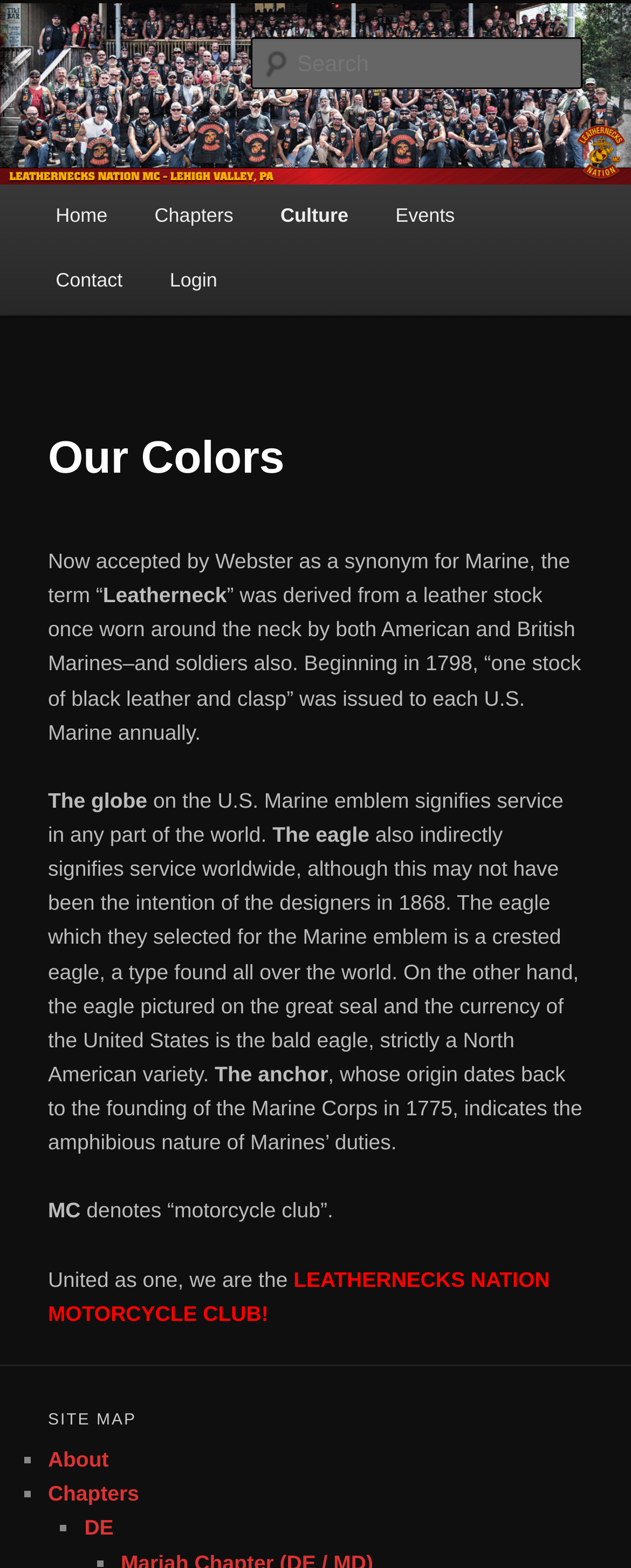Please identify the bounding box coordinates of the clickable region that I should interact with to perform the following instruction: "Search for something". The coordinates should be expressed as four float numbers between 0 and 1, i.e., [left, top, right, bottom].

[0.396, 0.024, 0.924, 0.057]